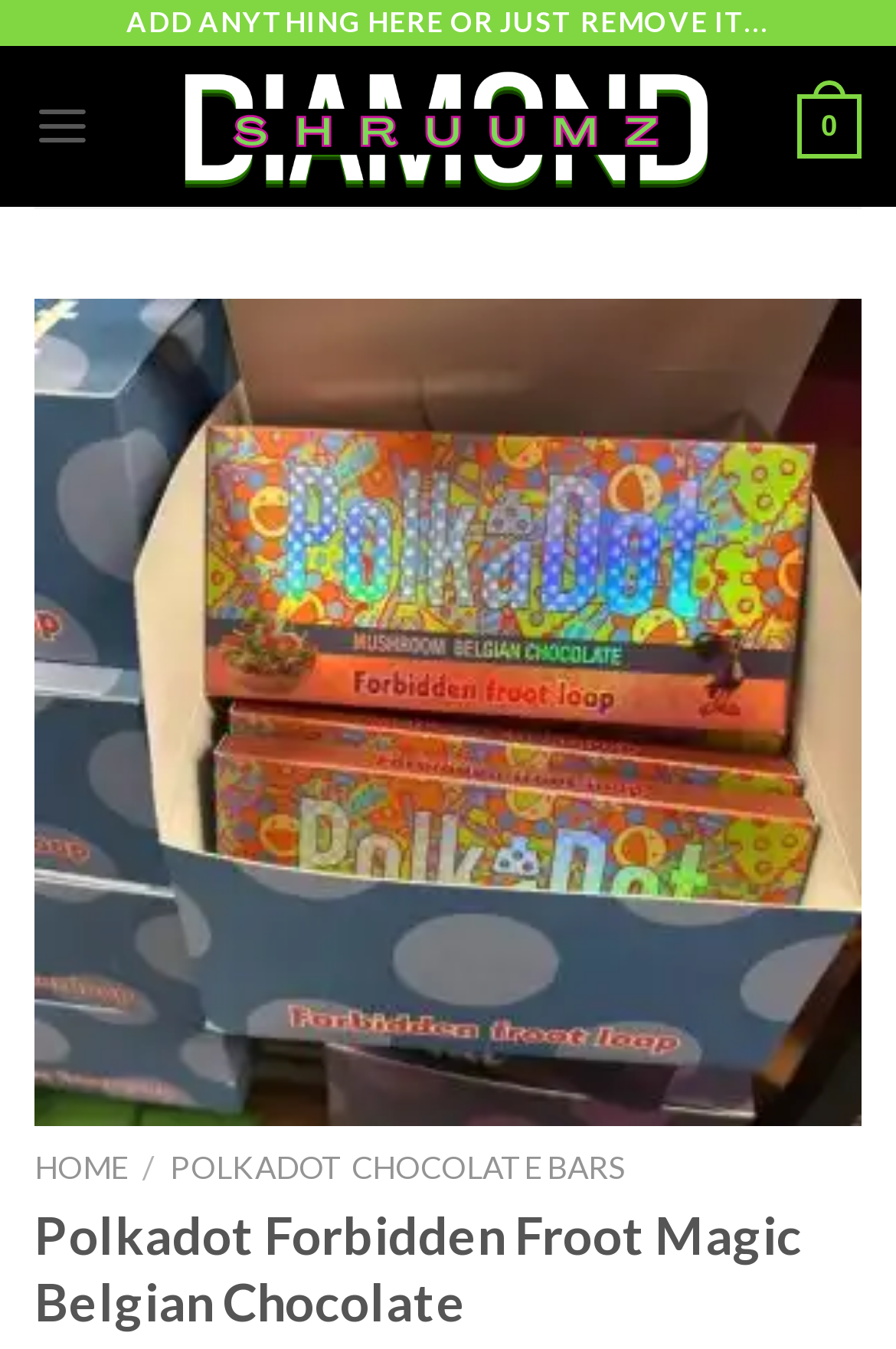Using the webpage screenshot and the element description aria-label="Menu", determine the bounding box coordinates. Specify the coordinates in the format (top-left x, top-left y, bottom-right x, bottom-right y) with values ranging from 0 to 1.

[0.038, 0.052, 0.101, 0.136]